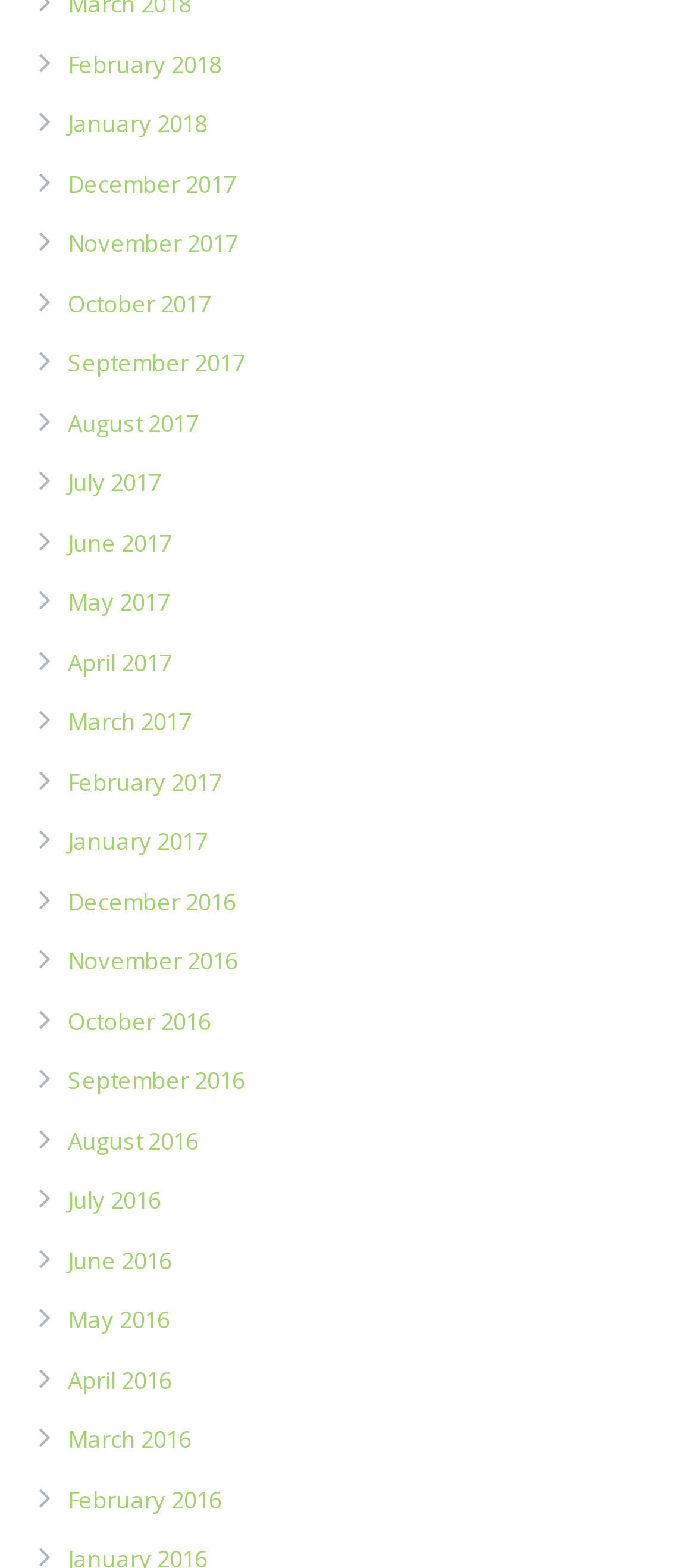How many links are there in the first row?
Utilize the image to construct a detailed and well-explained answer.

I analyzed the bounding box coordinates of the links and found that the first four links ('February 2018', 'January 2018', 'December 2017', and 'November 2017') have similar y1 and y2 coordinates, indicating that they are in the same row. Therefore, there are 4 links in the first row.